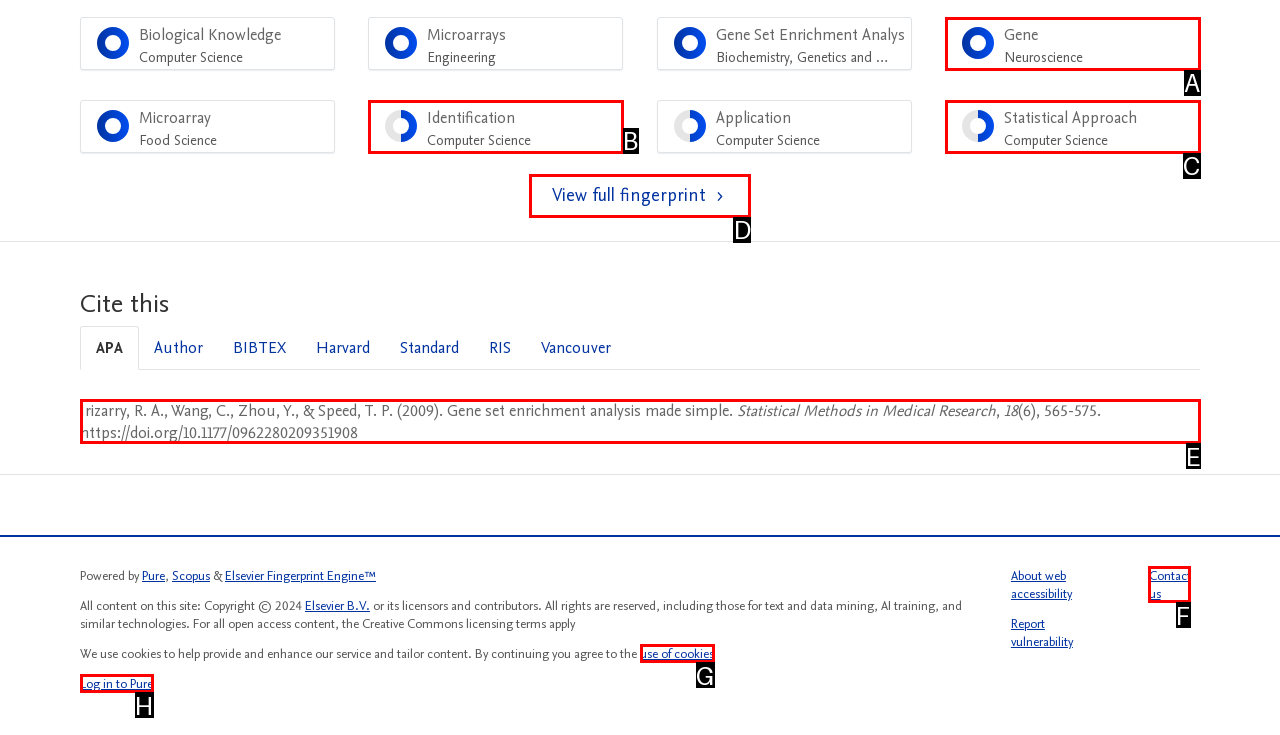Tell me which element should be clicked to achieve the following objective: Search for something
Reply with the letter of the correct option from the displayed choices.

None